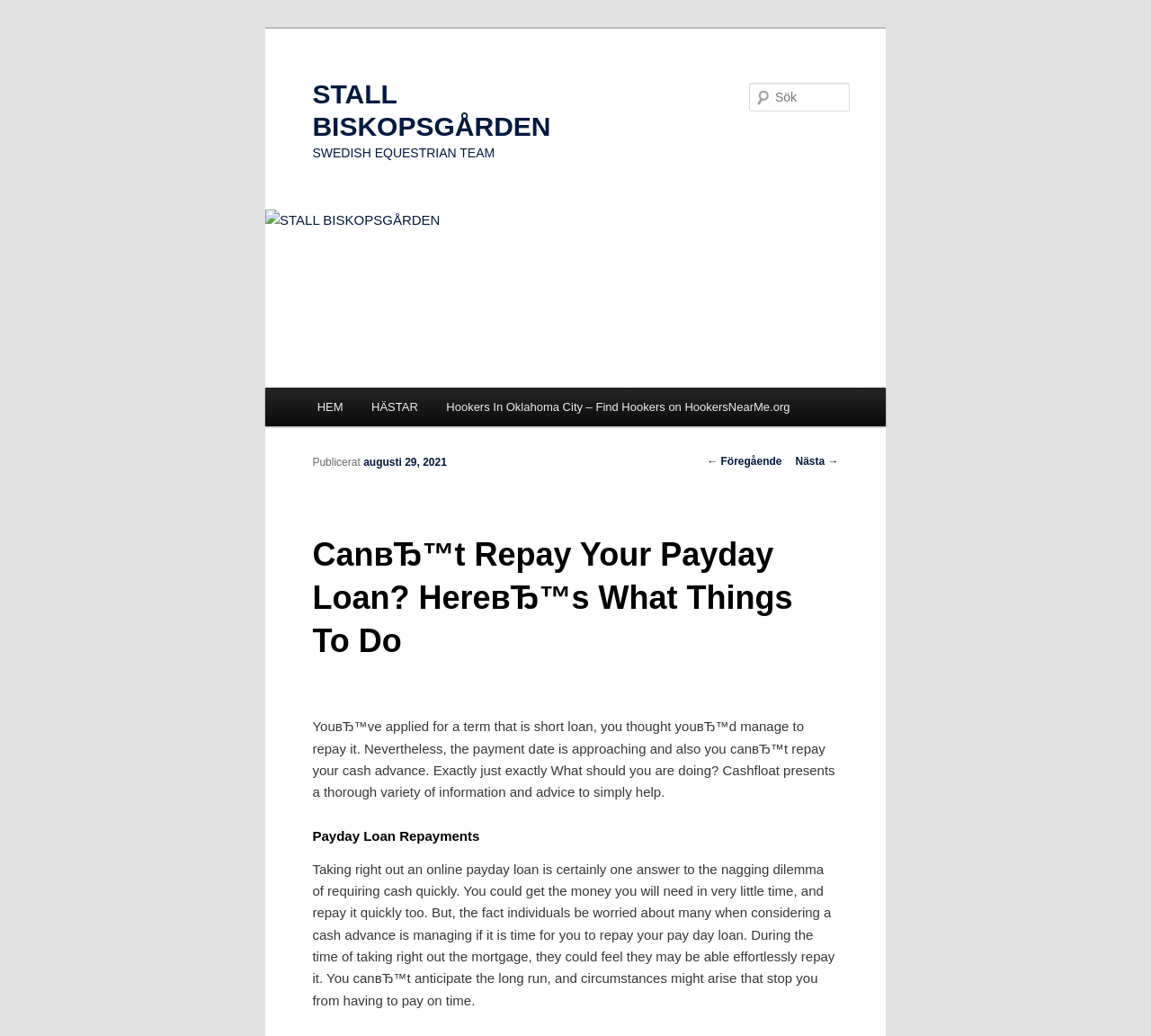Provide a brief response in the form of a single word or phrase:
What is the purpose of the textbox?

Search